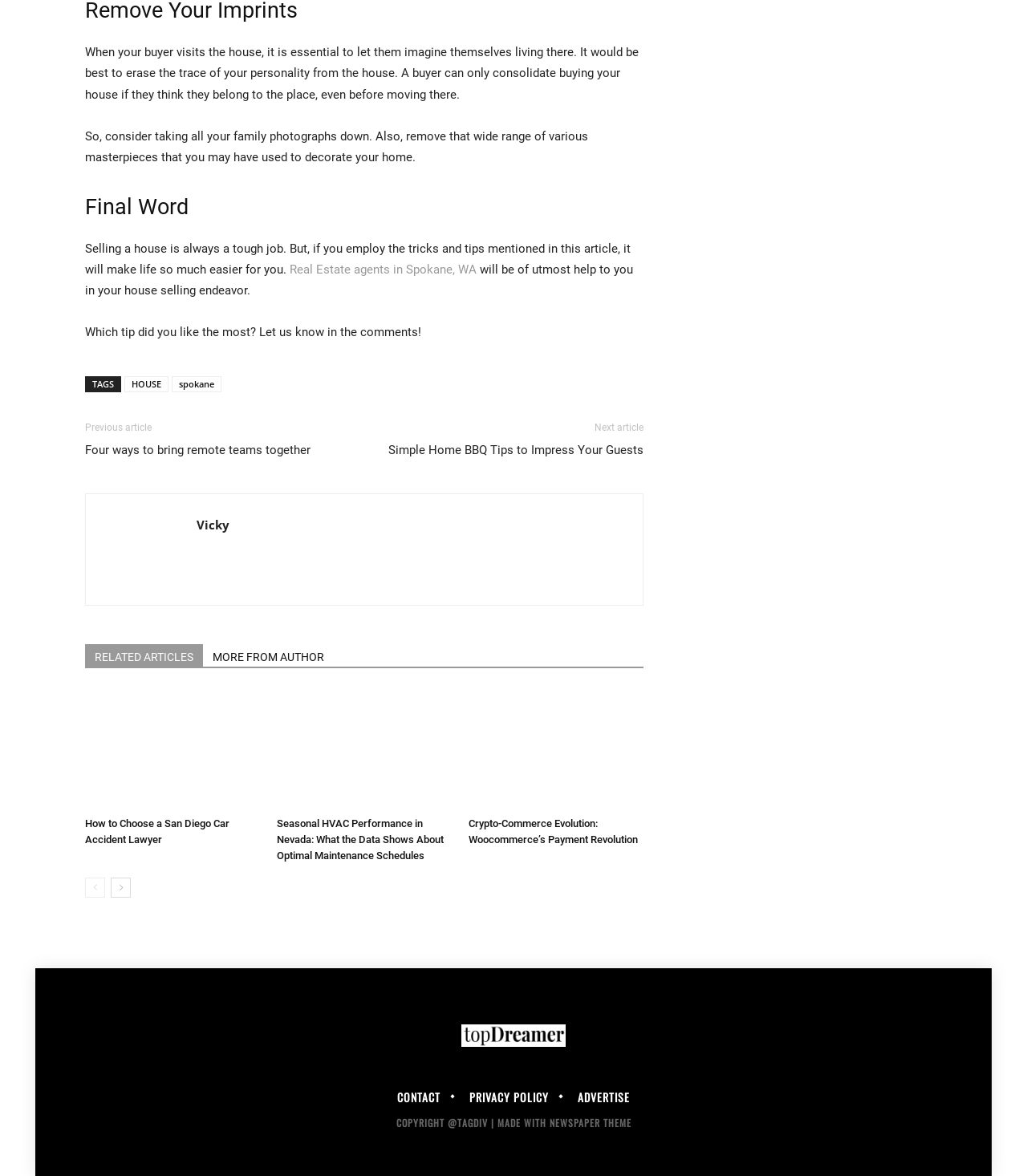Please provide a detailed answer to the question below by examining the image:
What is the purpose of removing family photographs?

According to the static text element, removing family photographs is recommended to help potential buyers imagine themselves living in the house, which is essential for them to consider buying it.